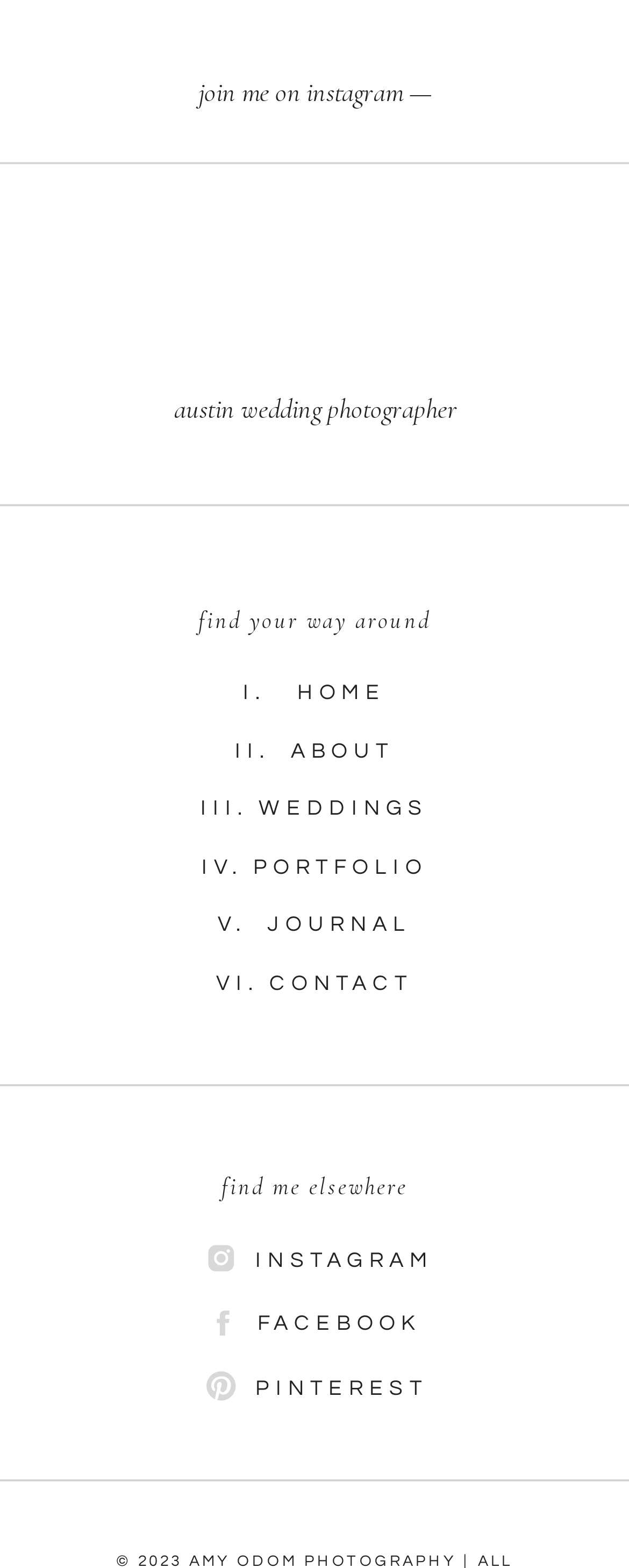Given the description "austin wedding photographer", provide the bounding box coordinates of the corresponding UI element.

[0.066, 0.249, 0.938, 0.289]